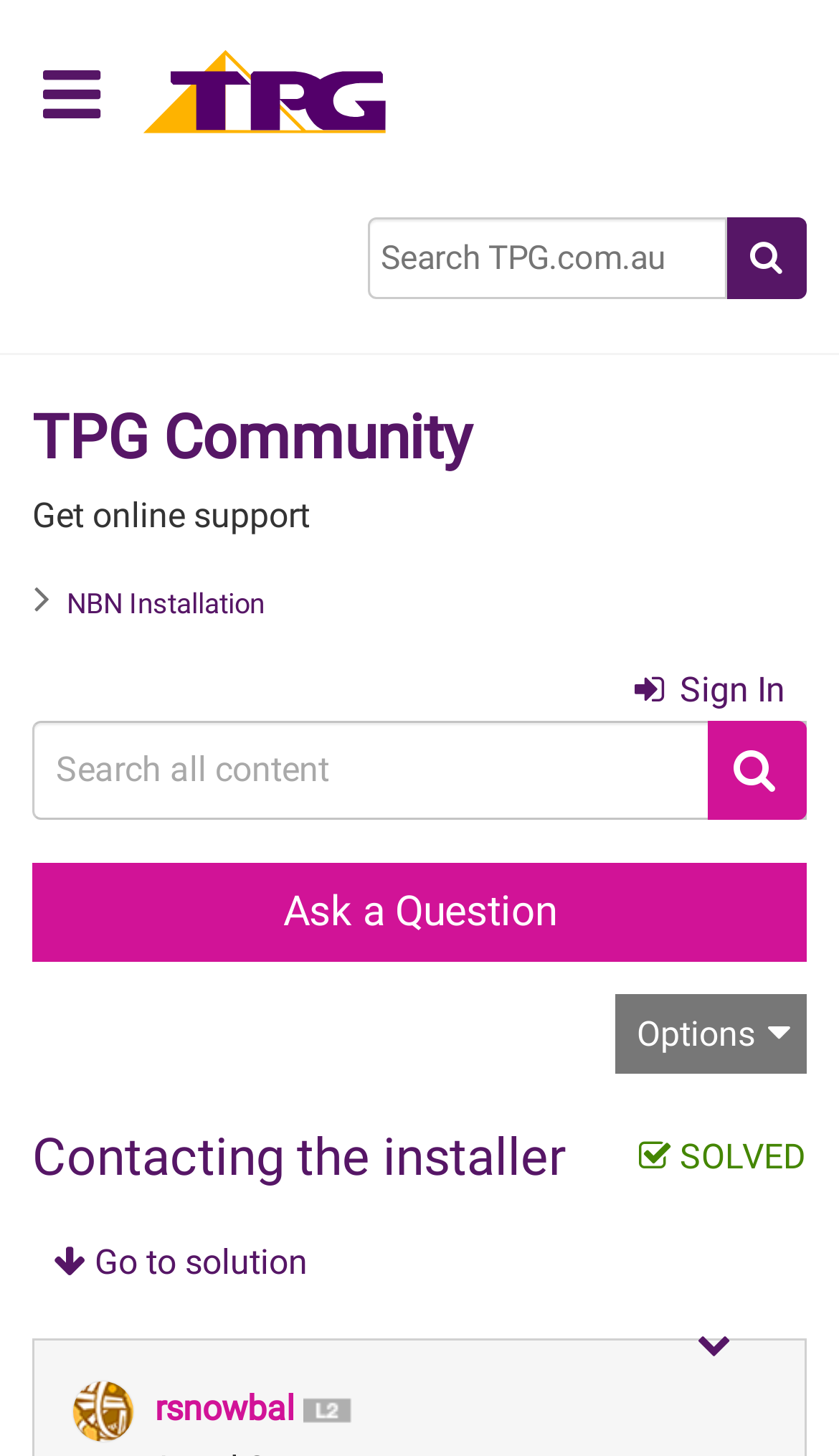Identify the bounding box coordinates of the clickable region to carry out the given instruction: "Search for a topic".

[0.438, 0.149, 0.867, 0.206]